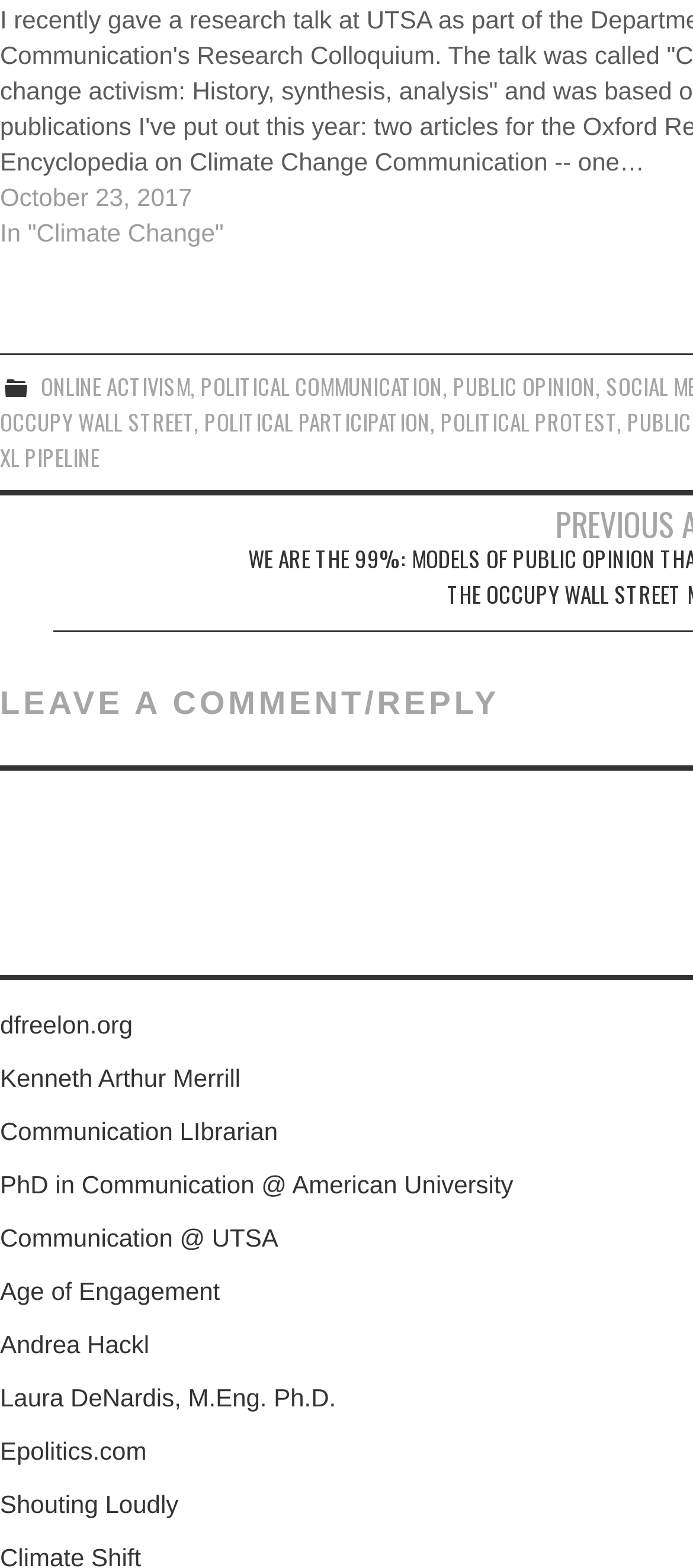Provide the bounding box coordinates in the format (top-left x, top-left y, bottom-right x, bottom-right y). All values are floating point numbers between 0 and 1. Determine the bounding box coordinate of the UI element described as: dfreelon.org

[0.0, 0.644, 0.192, 0.663]